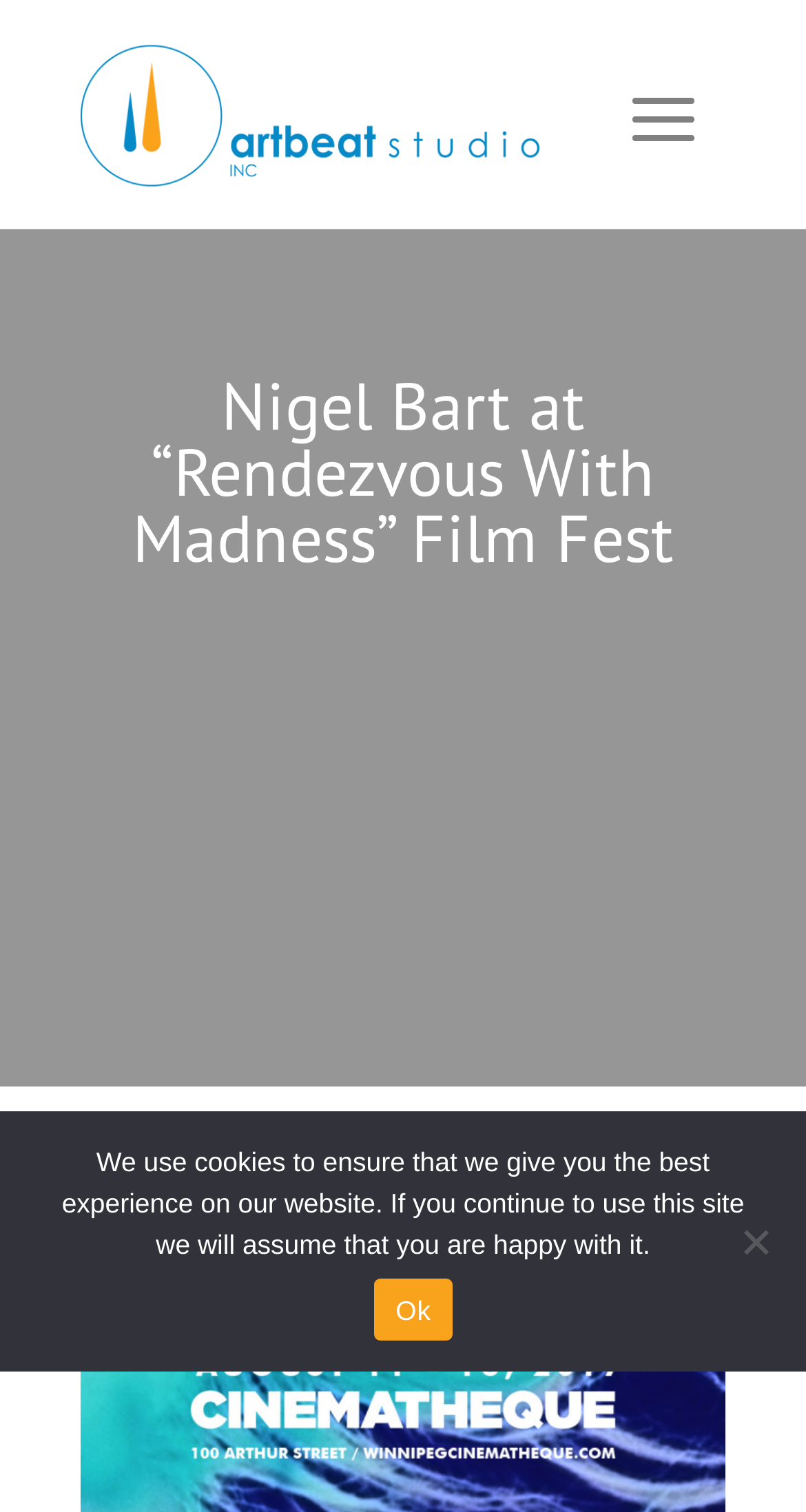Provide a one-word or brief phrase answer to the question:
What is the date of the event?

AUGUST 4, 2017